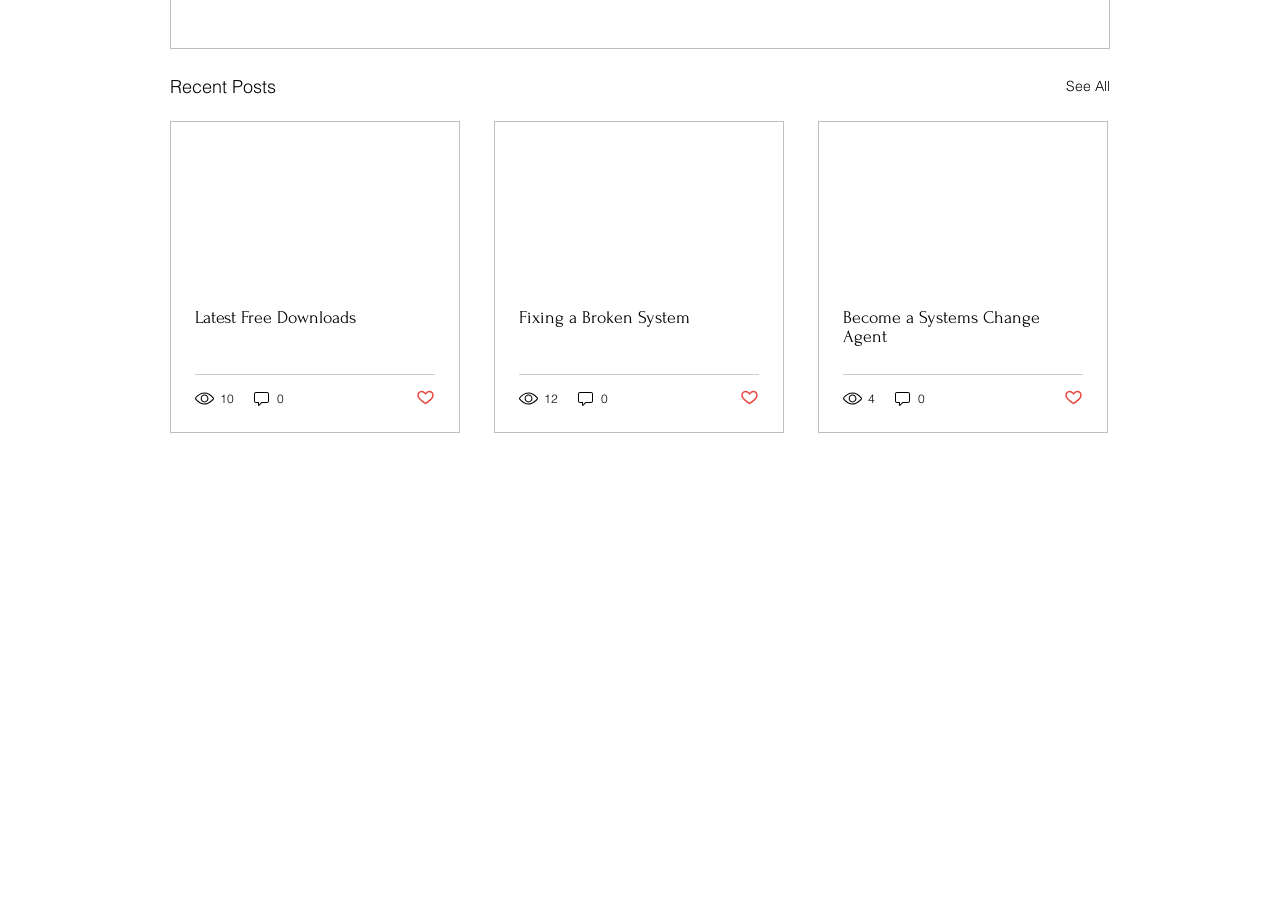Locate the bounding box coordinates of the element I should click to achieve the following instruction: "See all recent posts".

[0.833, 0.08, 0.867, 0.112]